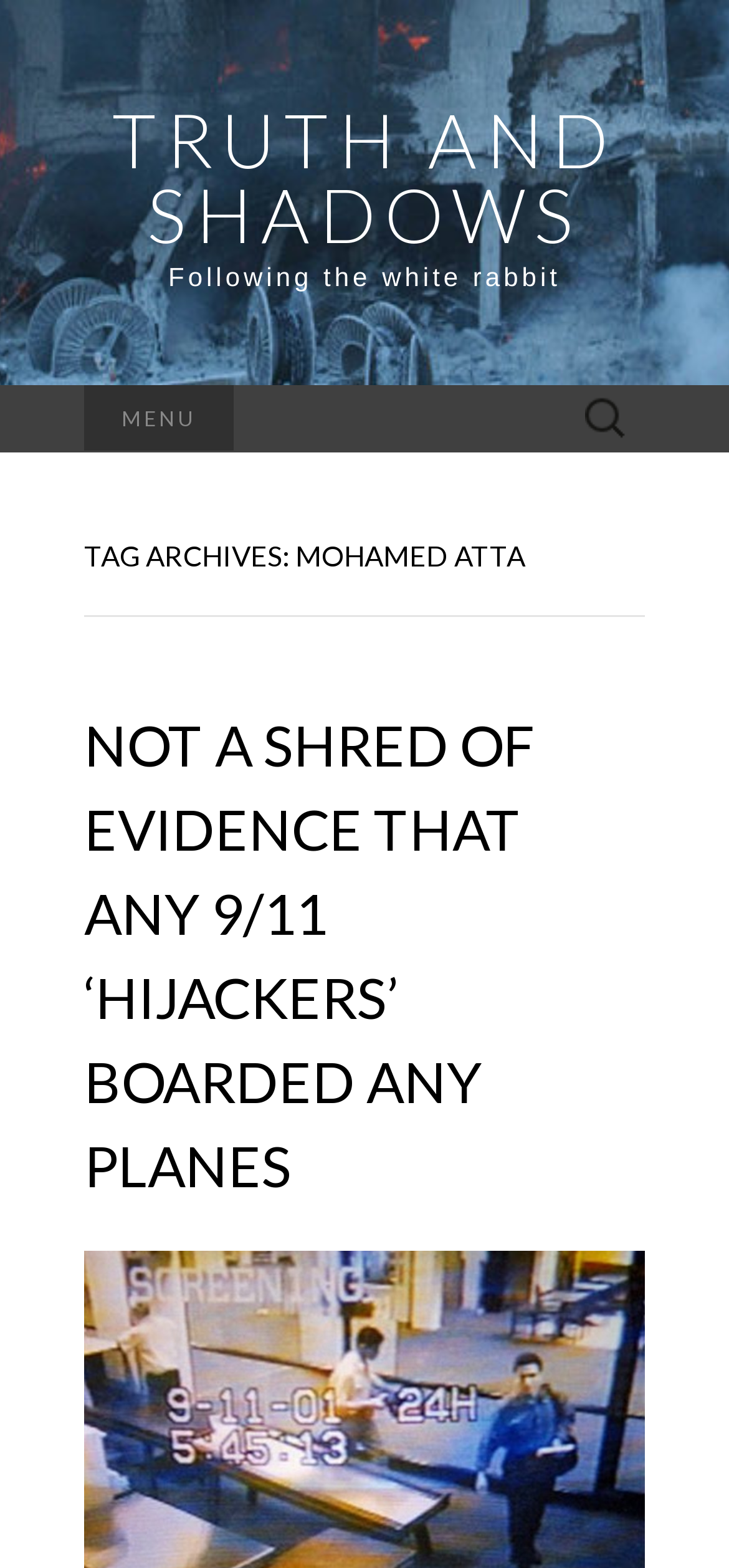Answer the question with a single word or phrase: 
What is the title of the first article?

NOT A SHRED OF EVIDENCE THAT ANY 9/11 ‘HIJACKERS’ BOARDED ANY PLANES